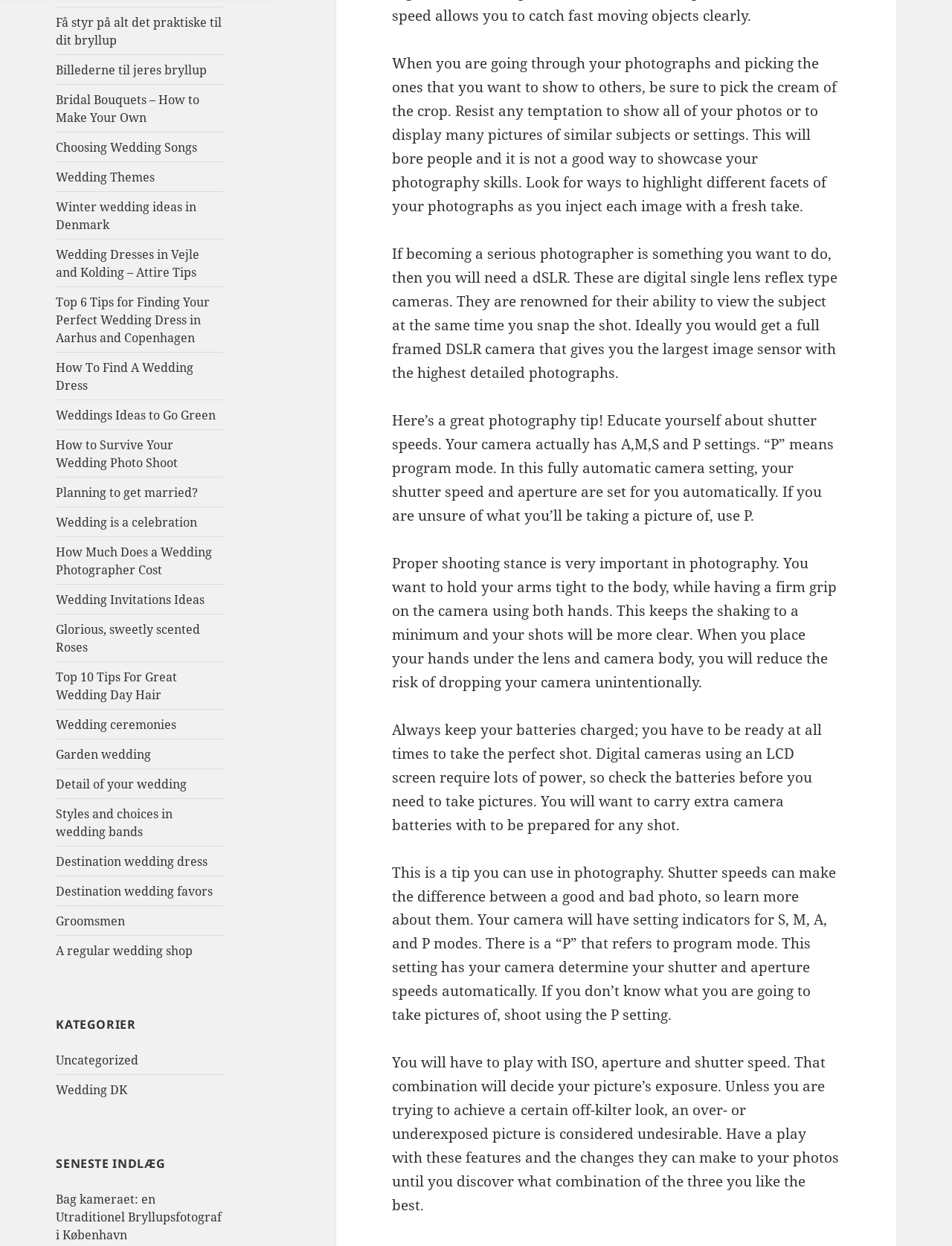Identify the bounding box coordinates for the element you need to click to achieve the following task: "Click on 'Wedding Themes'". The coordinates must be four float values ranging from 0 to 1, formatted as [left, top, right, bottom].

[0.059, 0.135, 0.163, 0.148]